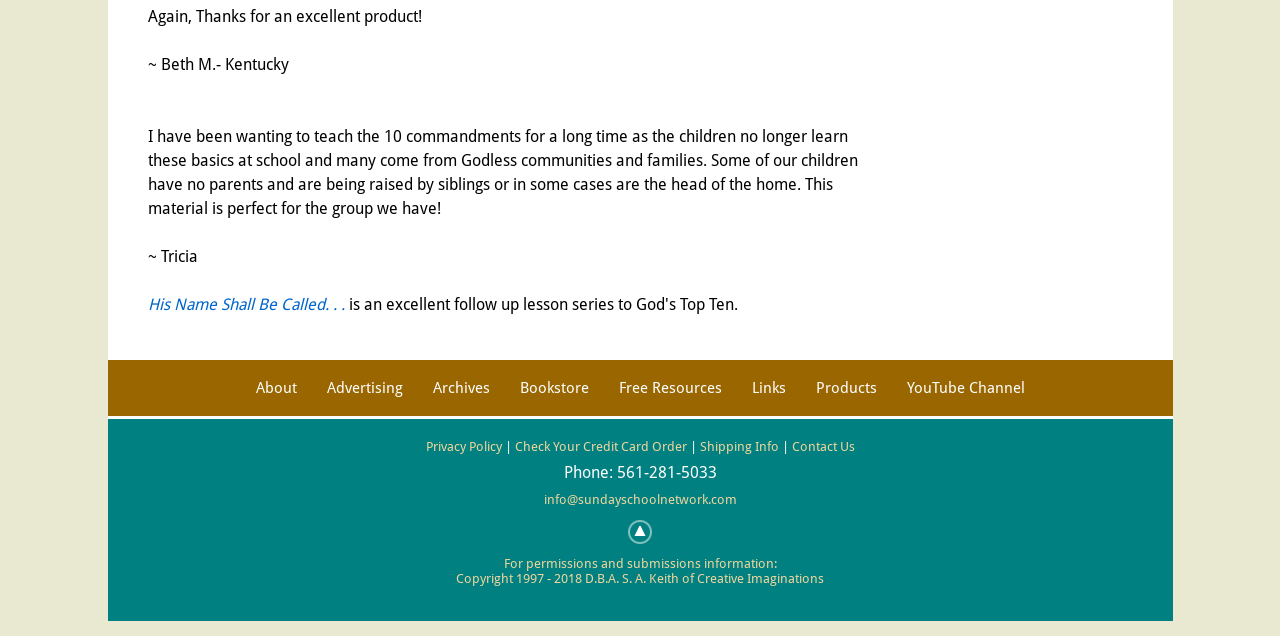Show the bounding box coordinates of the region that should be clicked to follow the instruction: "Go to 'YouTube Channel'."

[0.696, 0.572, 0.812, 0.648]